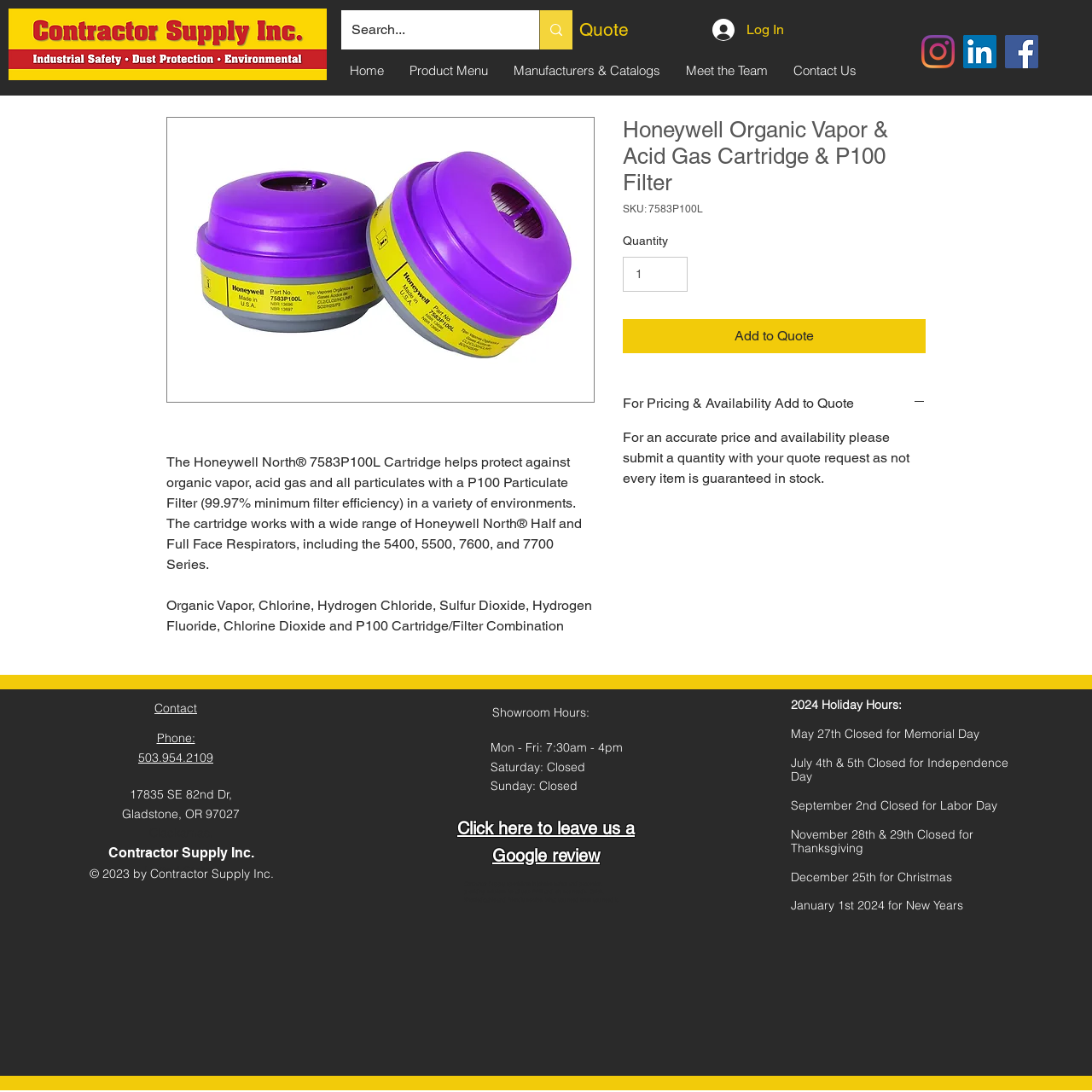What is the name of the cartridge?
Using the visual information, respond with a single word or phrase.

Honeywell North 7583P100L